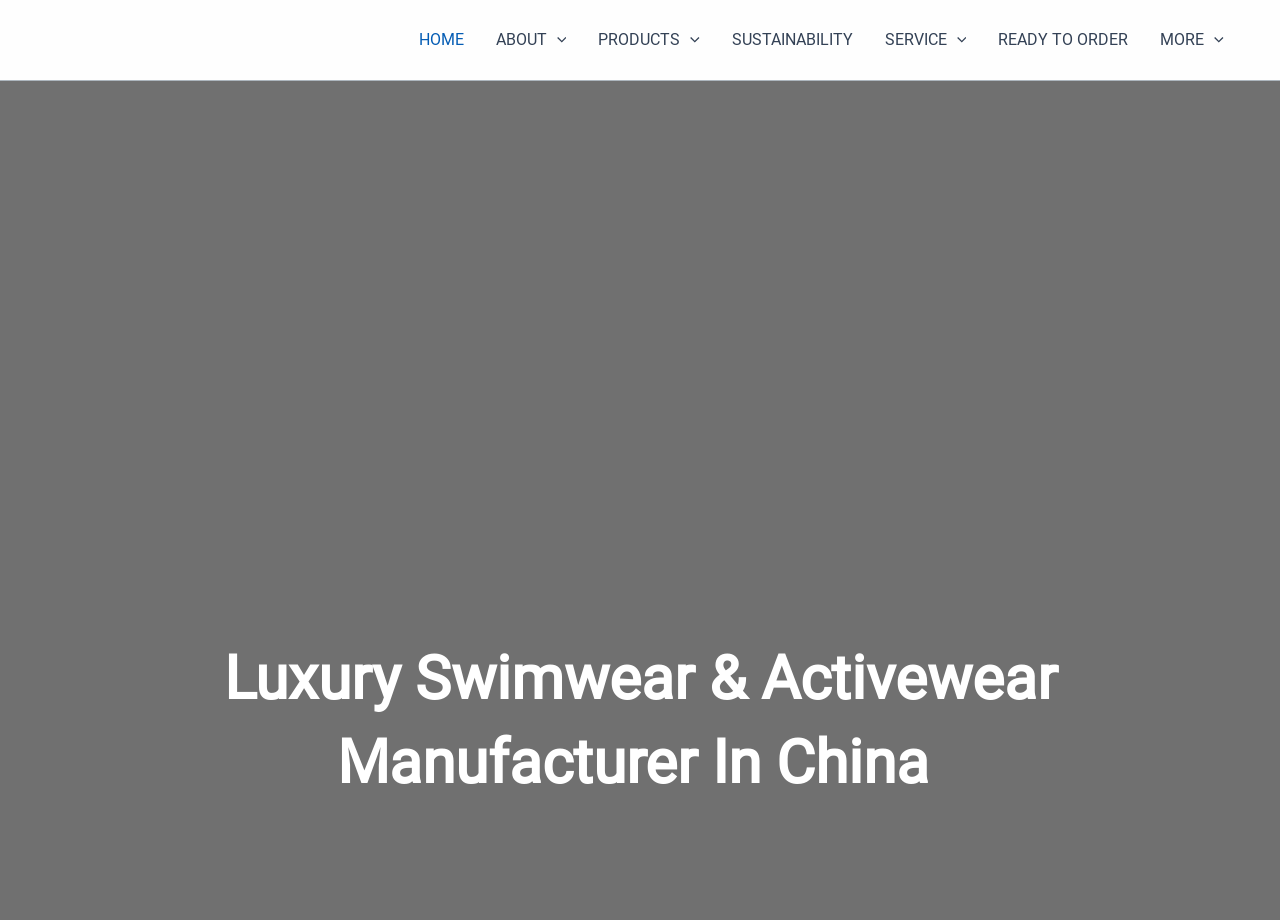Determine the bounding box coordinates of the section to be clicked to follow the instruction: "Toggle ABOUT menu". The coordinates should be given as four float numbers between 0 and 1, formatted as [left, top, right, bottom].

[0.427, 0.0, 0.442, 0.087]